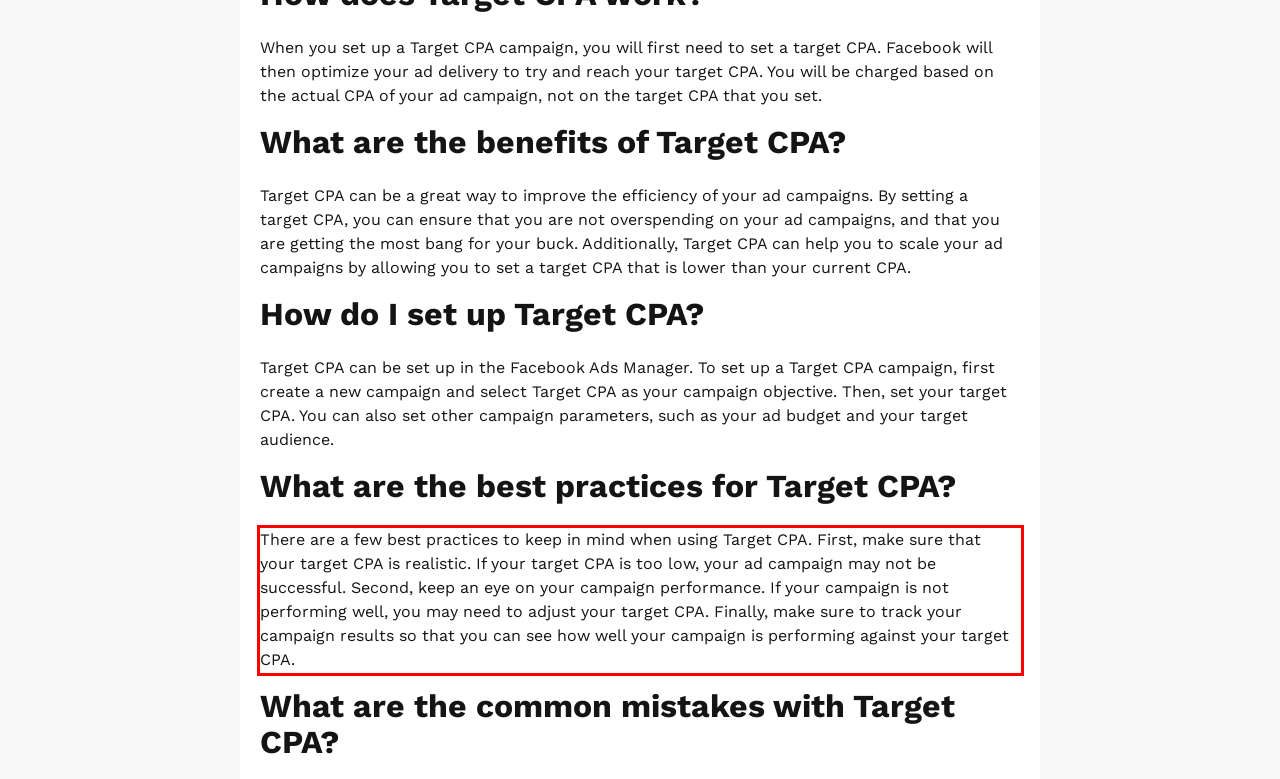Examine the webpage screenshot and use OCR to recognize and output the text within the red bounding box.

There are a few best practices to keep in mind when using Target CPA. First, make sure that your target CPA is realistic. If your target CPA is too low, your ad campaign may not be successful. Second, keep an eye on your campaign performance. If your campaign is not performing well, you may need to adjust your target CPA. Finally, make sure to track your campaign results so that you can see how well your campaign is performing against your target CPA.